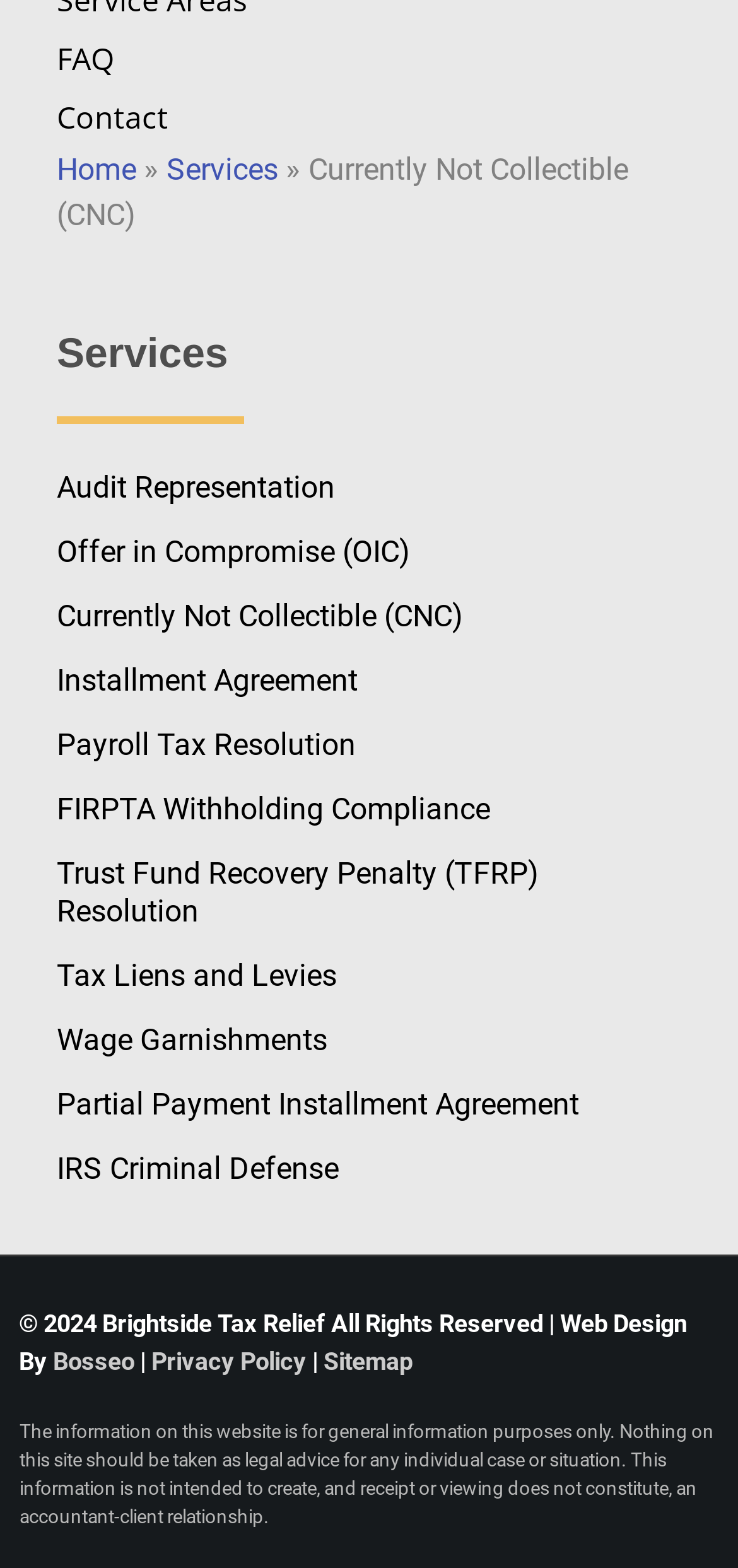Please examine the image and answer the question with a detailed explanation:
How many links are there in the footer section?

I counted the number of links in the footer section, which are 'Bosseo', 'Privacy Policy', 'Sitemap', and the copyright information link. There are 4 links in total.